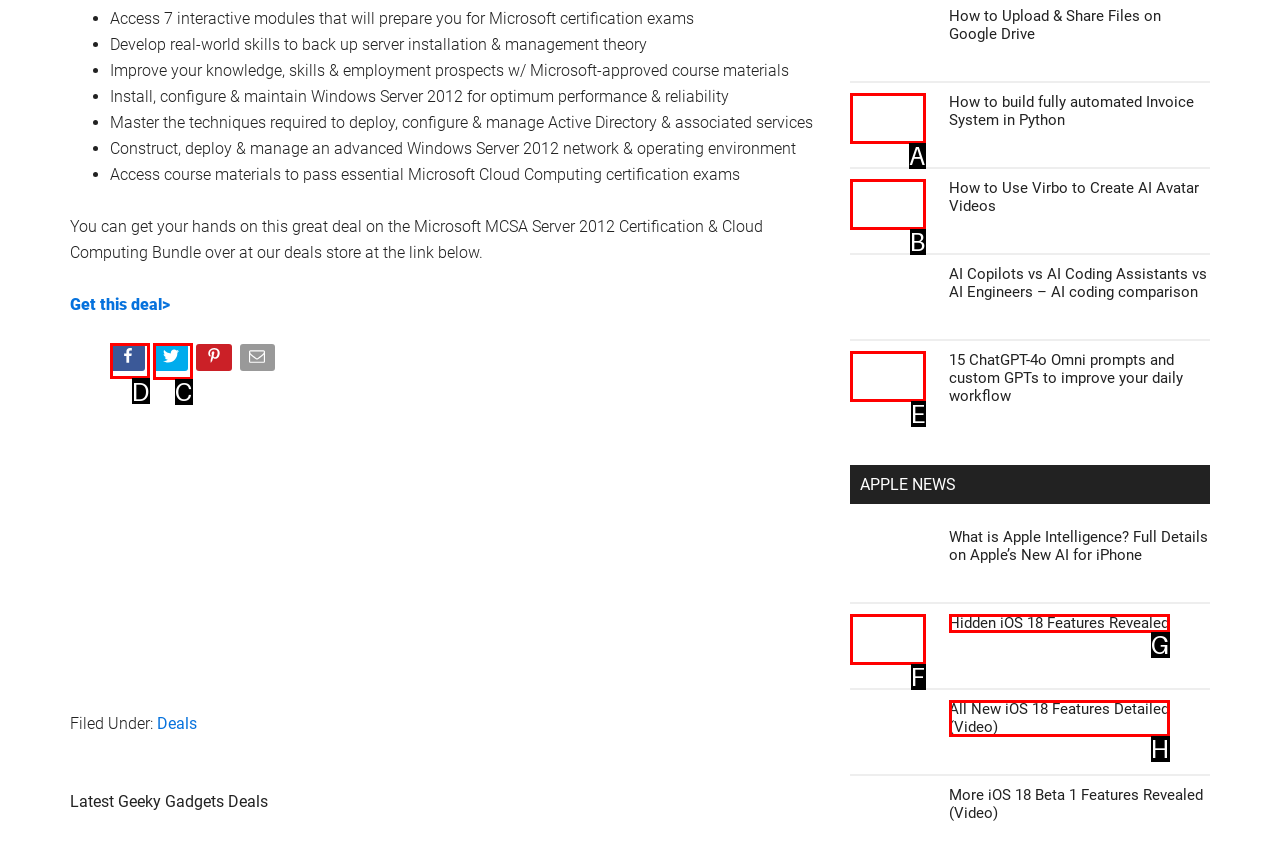Identify the correct UI element to click for the following task: Tweet Choose the option's letter based on the given choices.

C